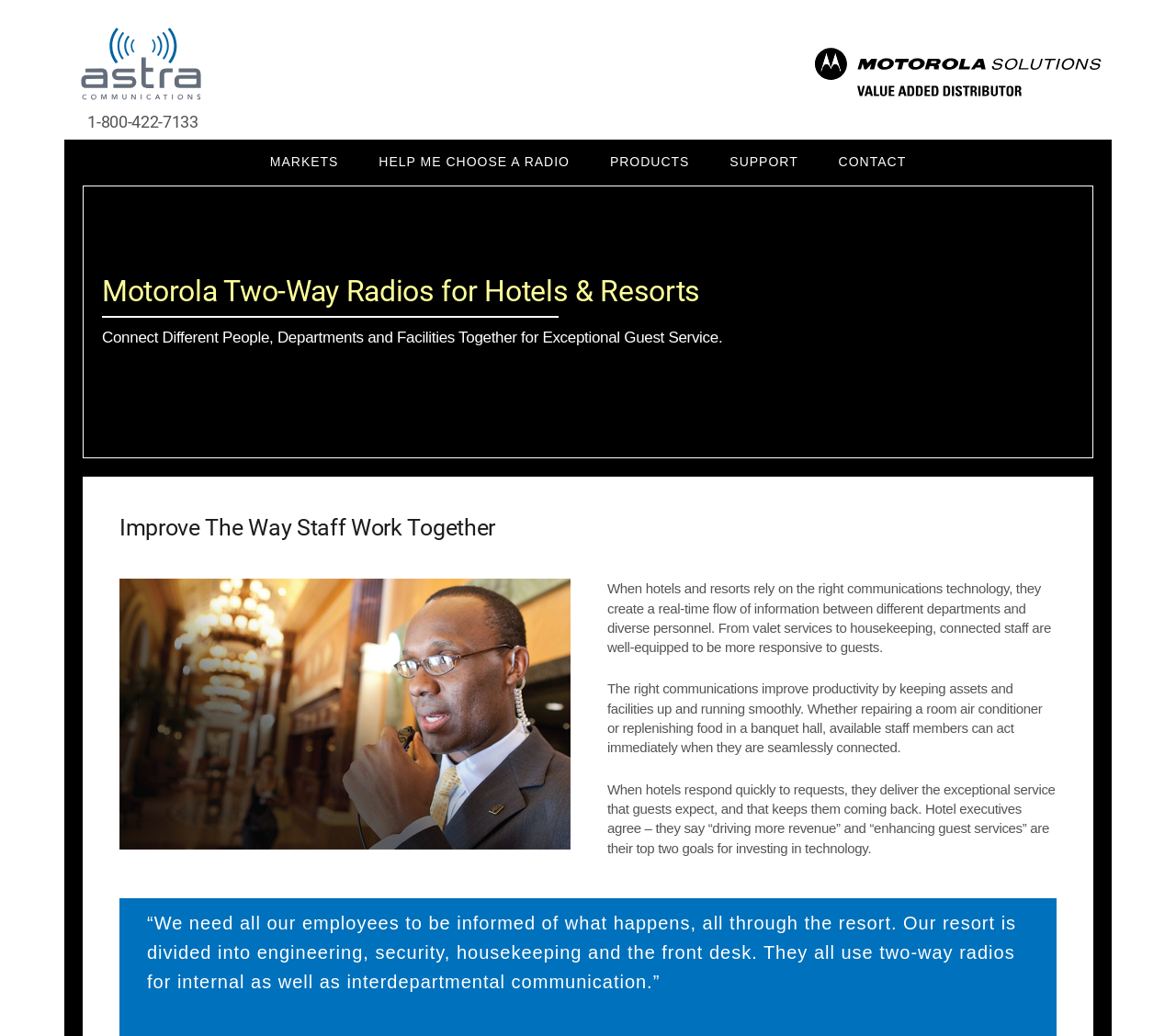What is the goal of hotel executives when investing in technology?
Based on the image, answer the question with as much detail as possible.

According to the webpage, hotel executives agree that their top two goals for investing in technology are to drive more revenue and enhance guest services.